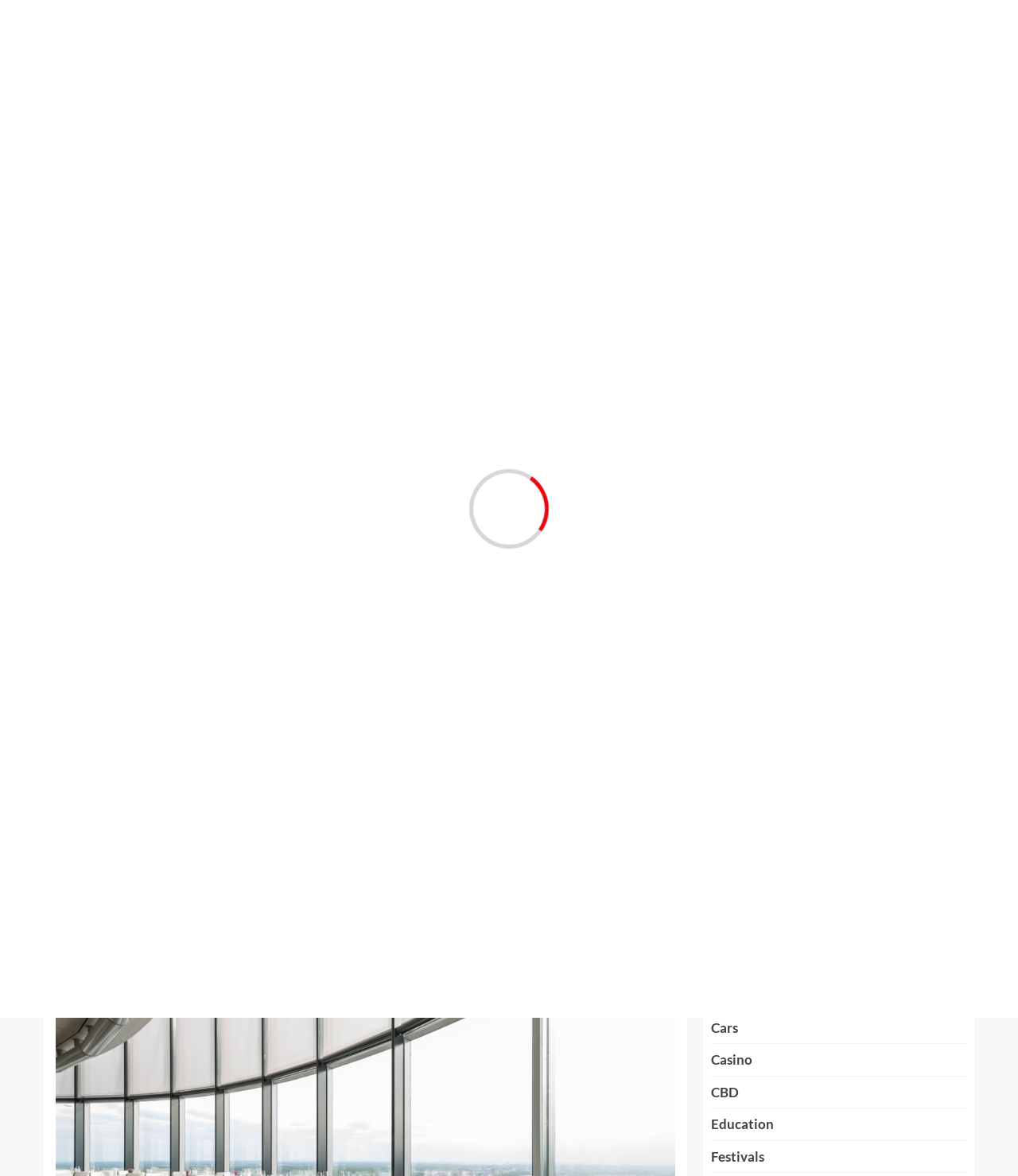Identify and provide the main heading of the webpage.

The Best Restaurants in Frankfurt